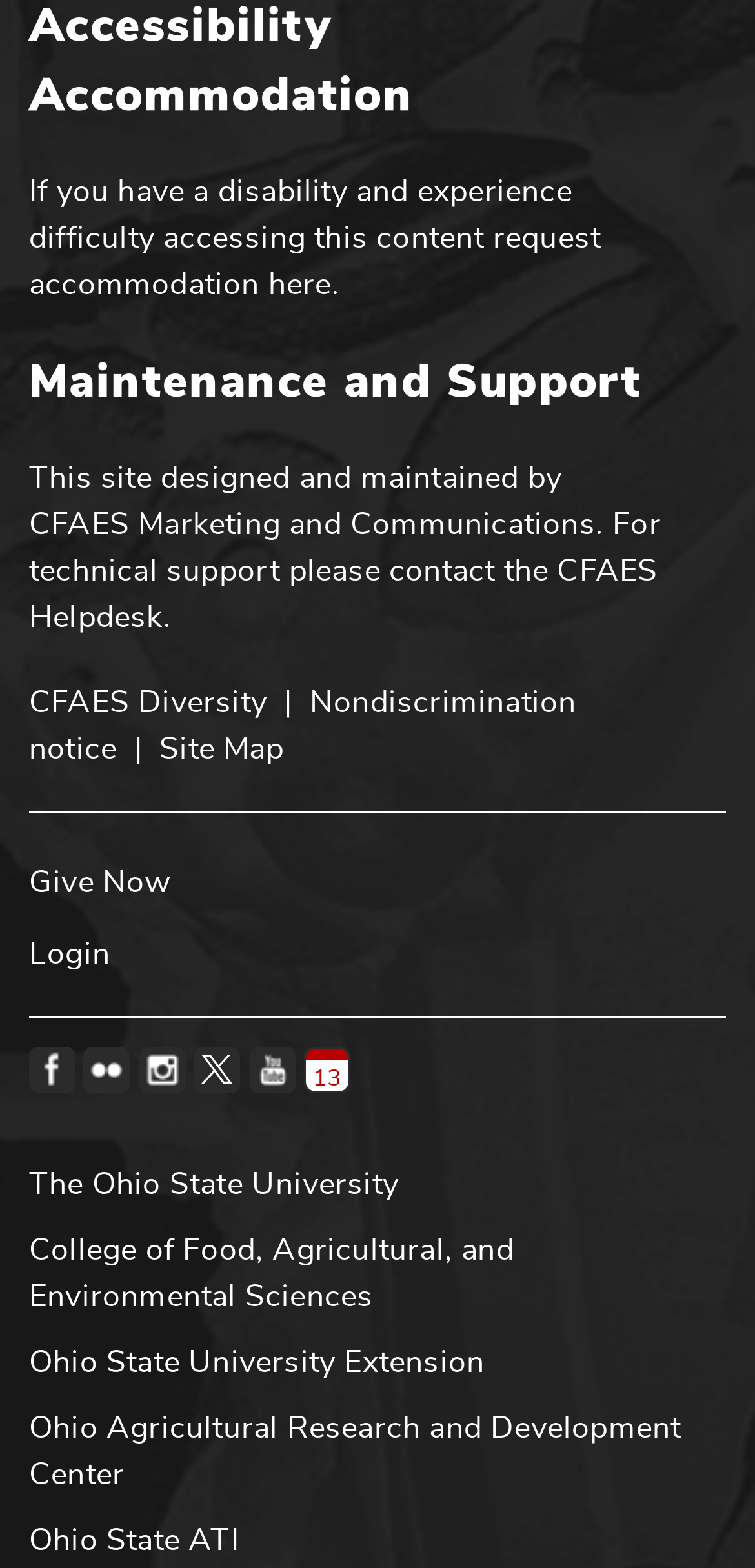Please find the bounding box coordinates of the element that must be clicked to perform the given instruction: "visit the Site Map". The coordinates should be four float numbers from 0 to 1, i.e., [left, top, right, bottom].

[0.211, 0.468, 0.376, 0.488]